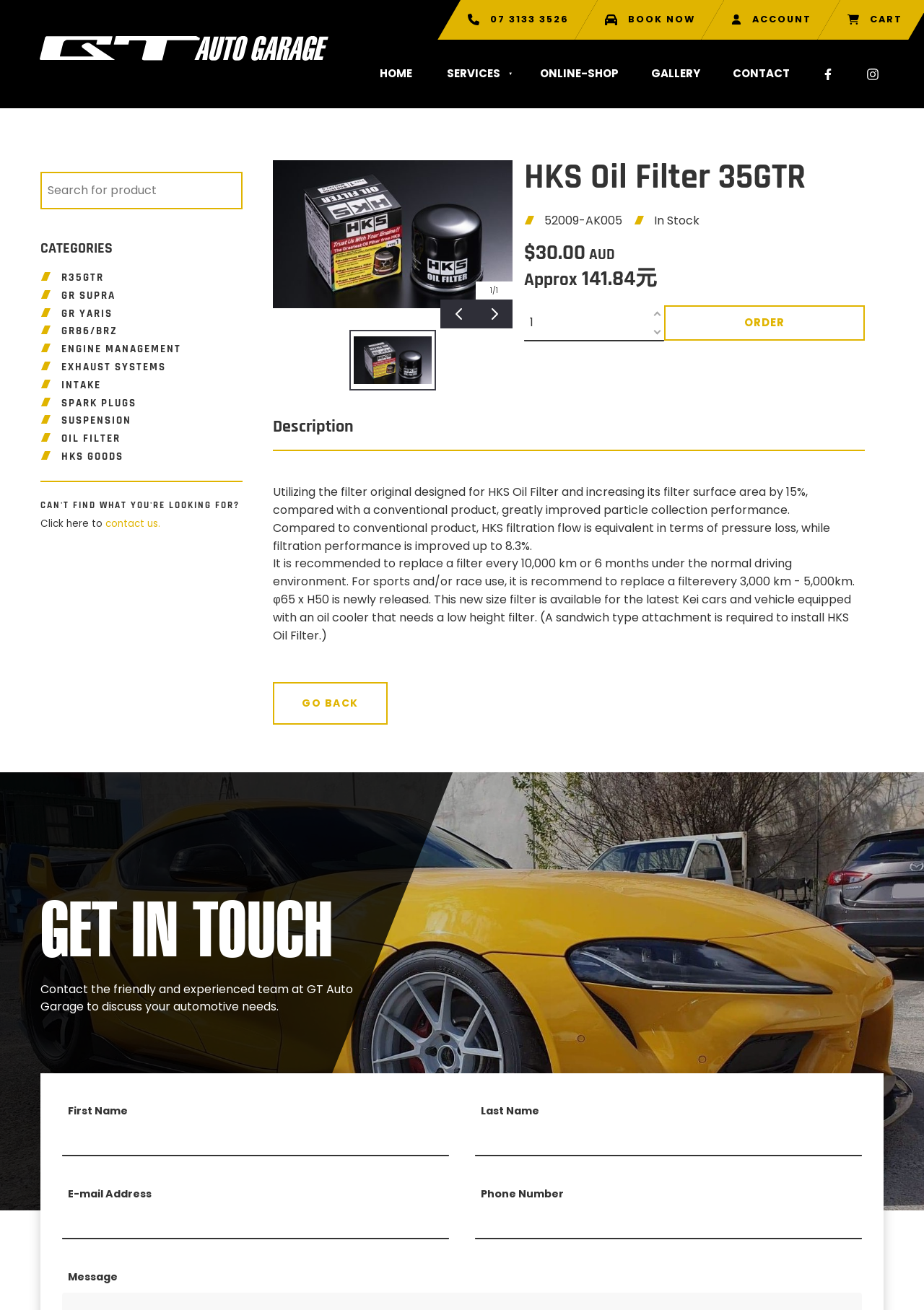Please determine the bounding box coordinates of the area that needs to be clicked to complete this task: 'Click the ONLINE-SHOP link'. The coordinates must be four float numbers between 0 and 1, formatted as [left, top, right, bottom].

[0.566, 0.041, 0.687, 0.071]